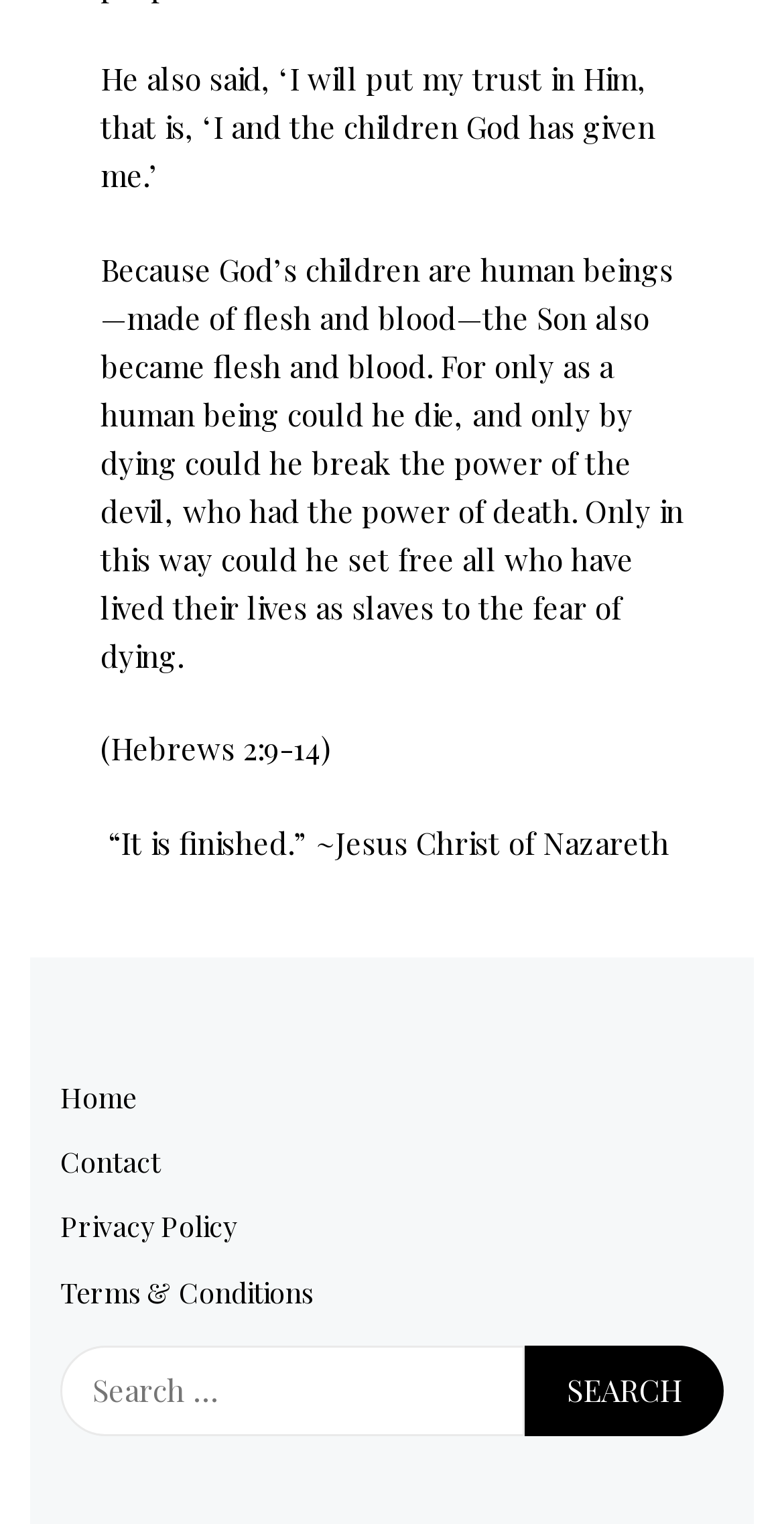Give a concise answer using one word or a phrase to the following question:
What is the quote mentioned in the webpage?

It is finished.